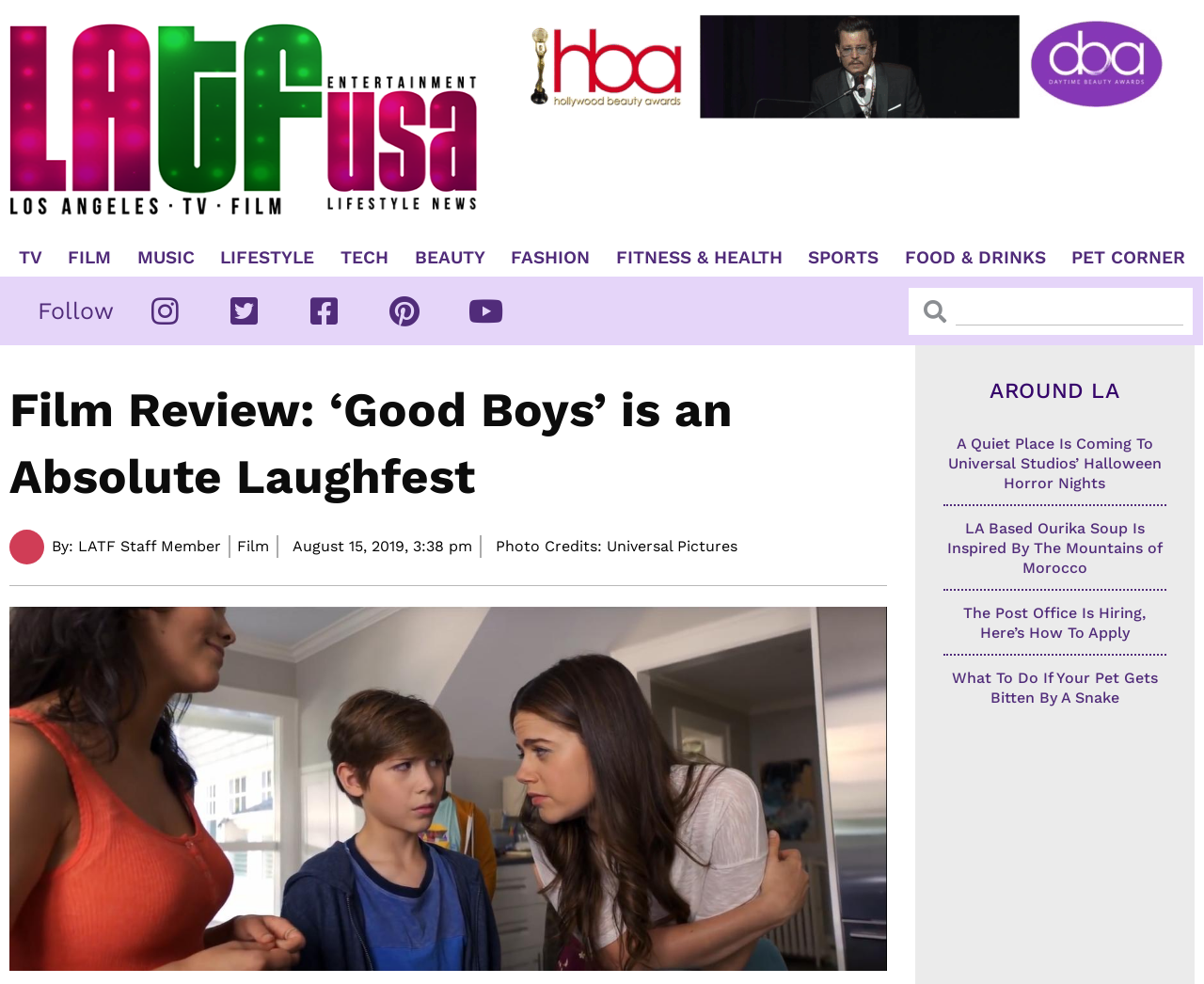Refer to the image and provide an in-depth answer to the question:
Who is the author of the main article?

The author of the main article is mentioned as 'LATF Staff Member' which is displayed below the article title. This information is also accompanied by a photo of the author.